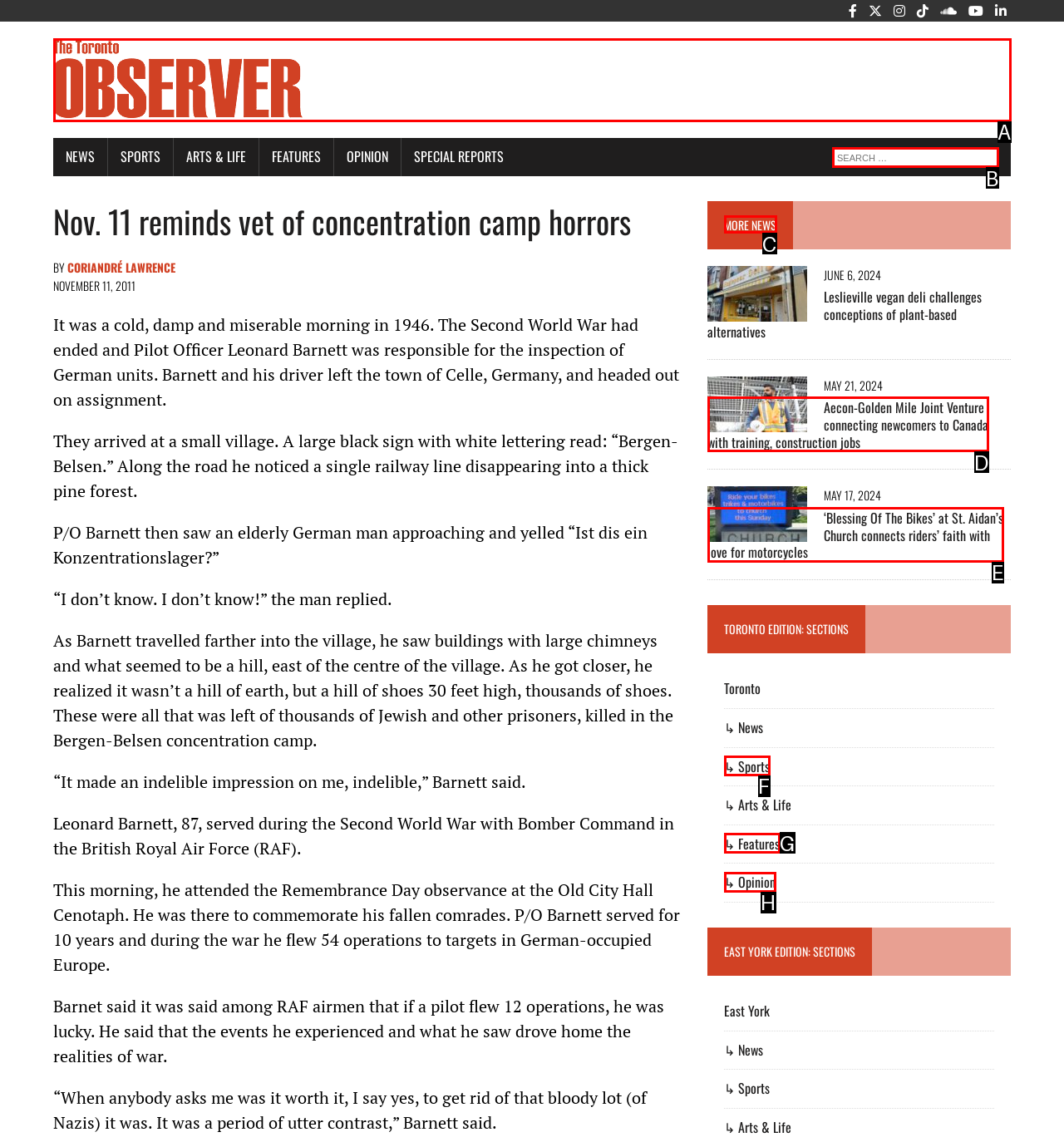Please indicate which option's letter corresponds to the task: Check opinion section by examining the highlighted elements in the screenshot.

H